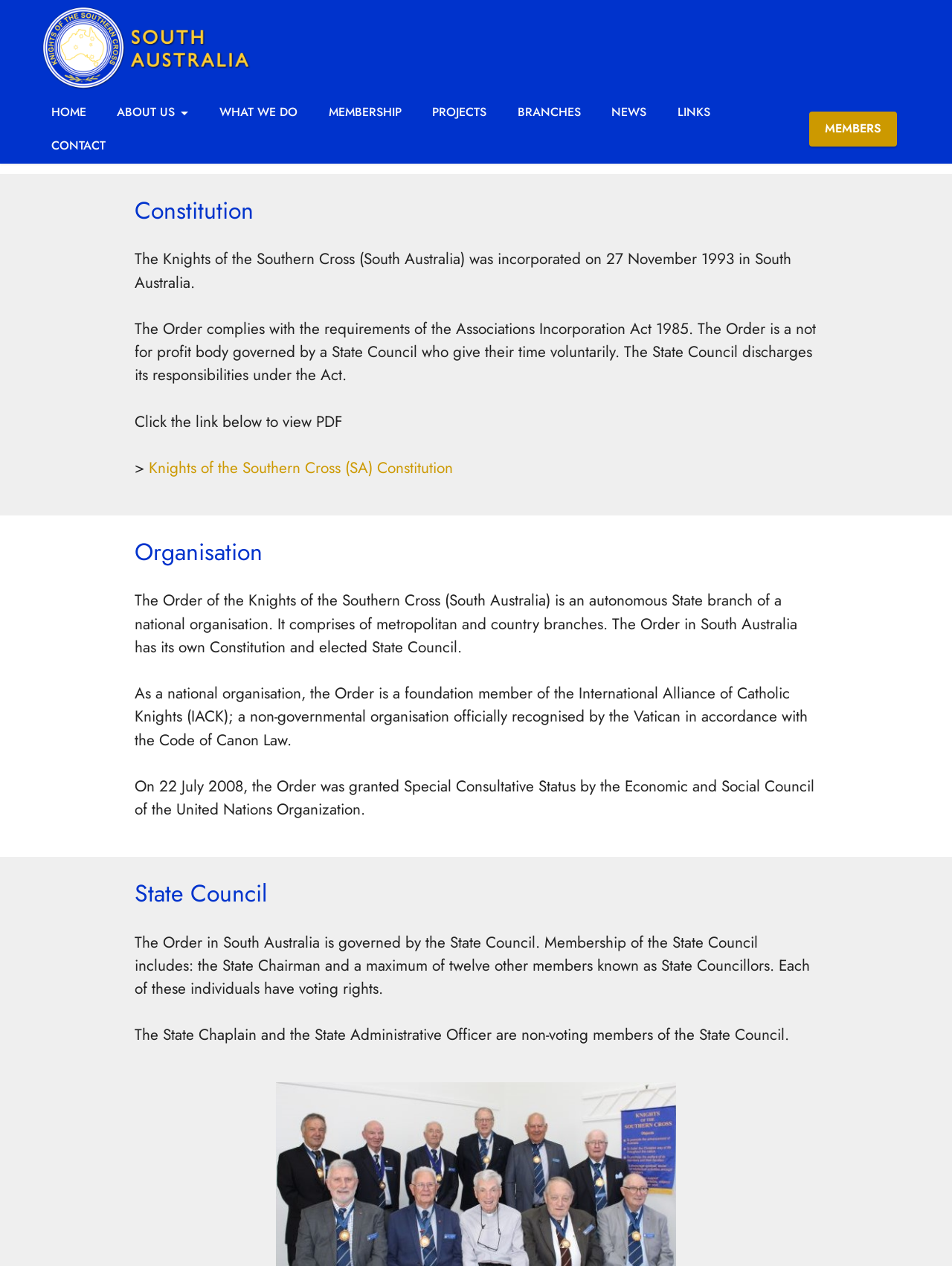What is the name of the organization?
Please provide a single word or phrase as your answer based on the image.

Knights of the Southern Cross